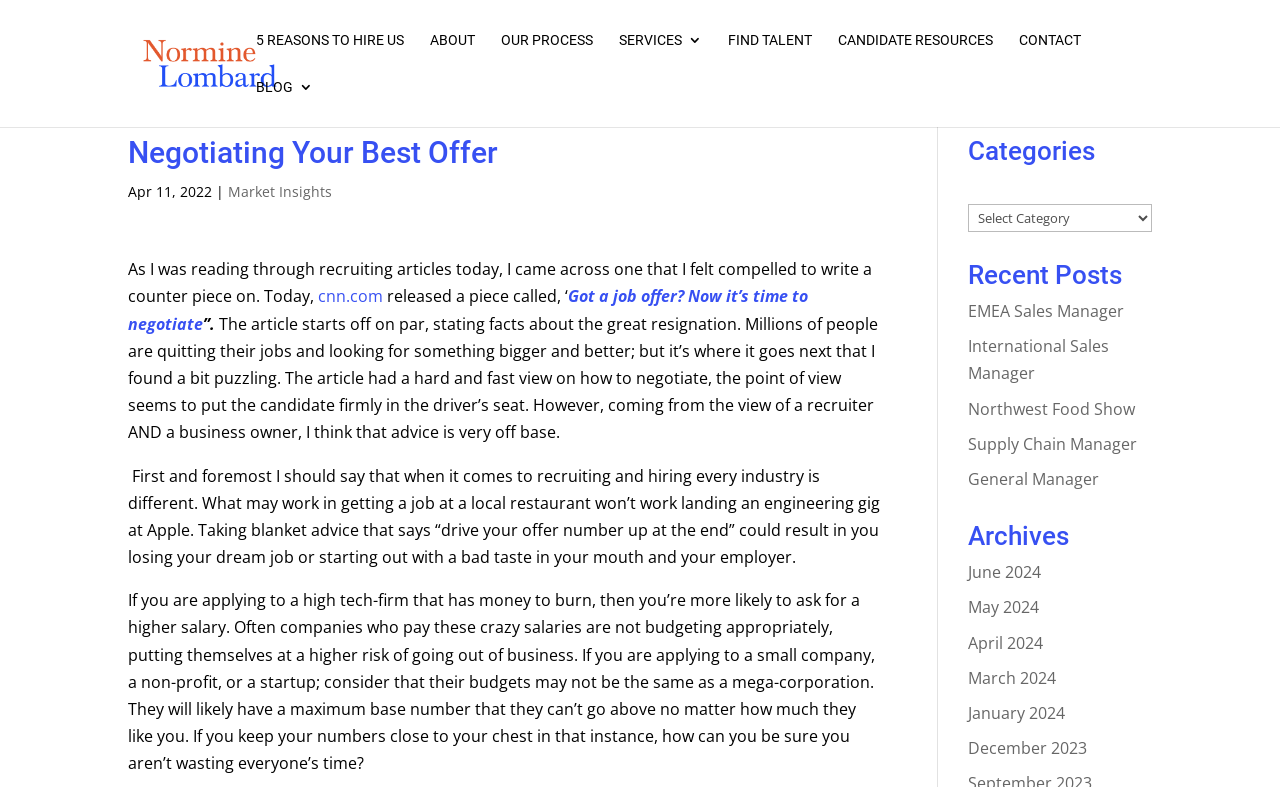Provide a brief response to the question below using a single word or phrase: 
What type of company is the author referring to?

Small company, non-profit, or startup